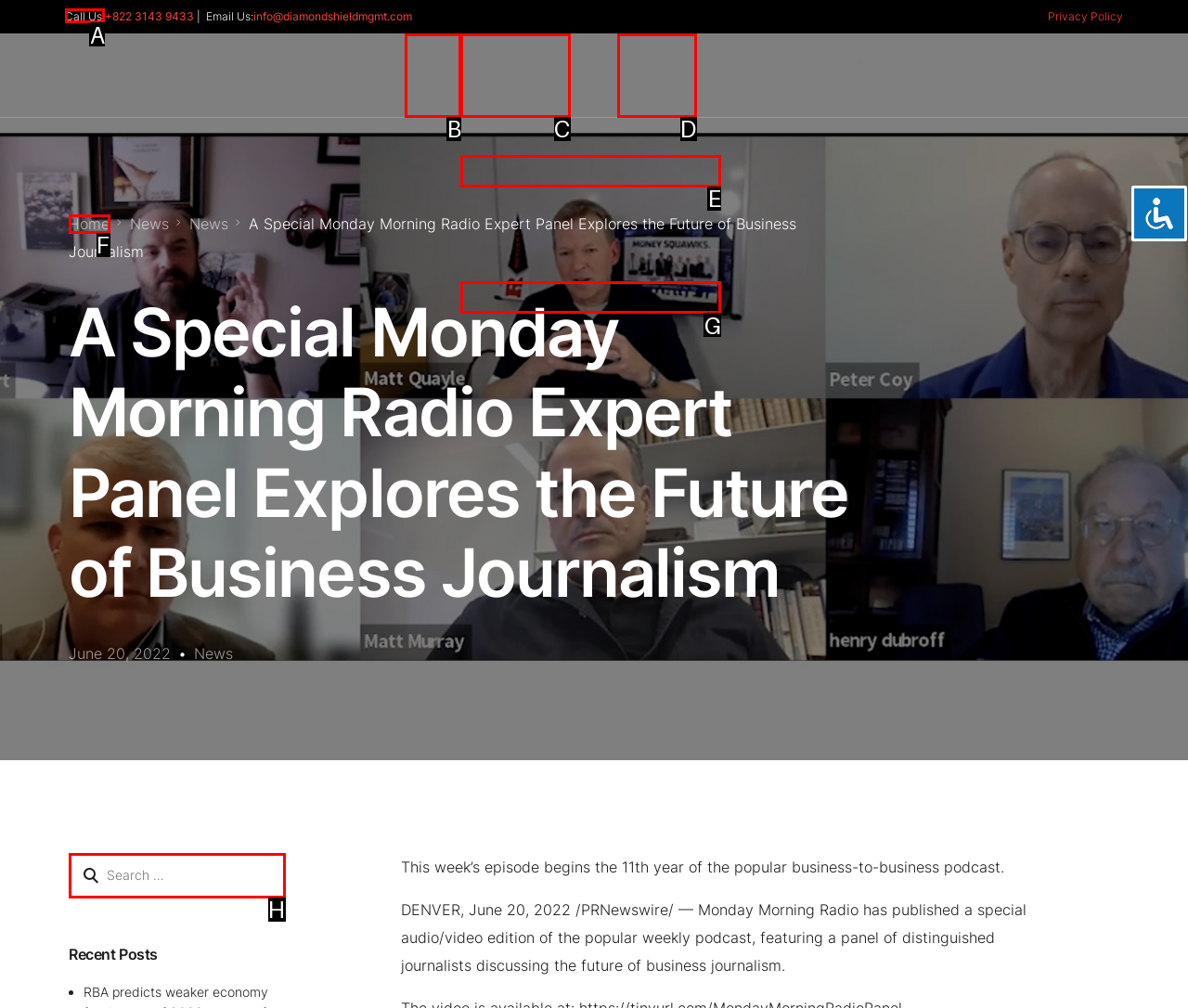Decide which UI element to click to accomplish the task: Call us
Respond with the corresponding option letter.

A